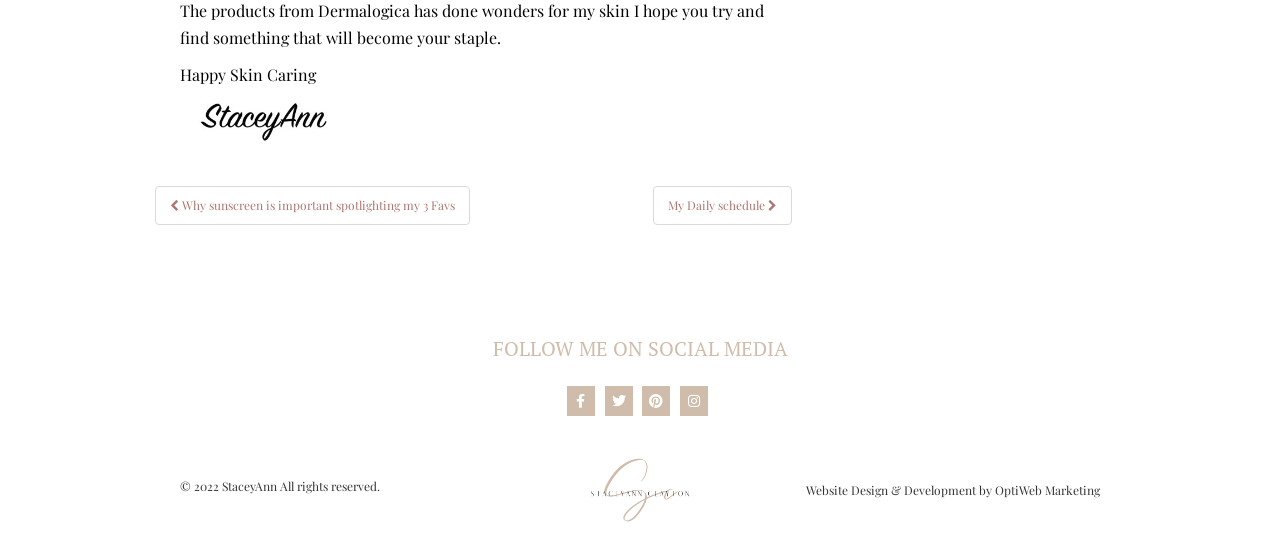How many social media platforms are listed?
Using the image as a reference, answer the question in detail.

The social media platforms are listed under the heading 'FOLLOW ME ON SOCIAL MEDIA'. There are four links listed: Facebook, Twitter, Pinterest, and Instagram.